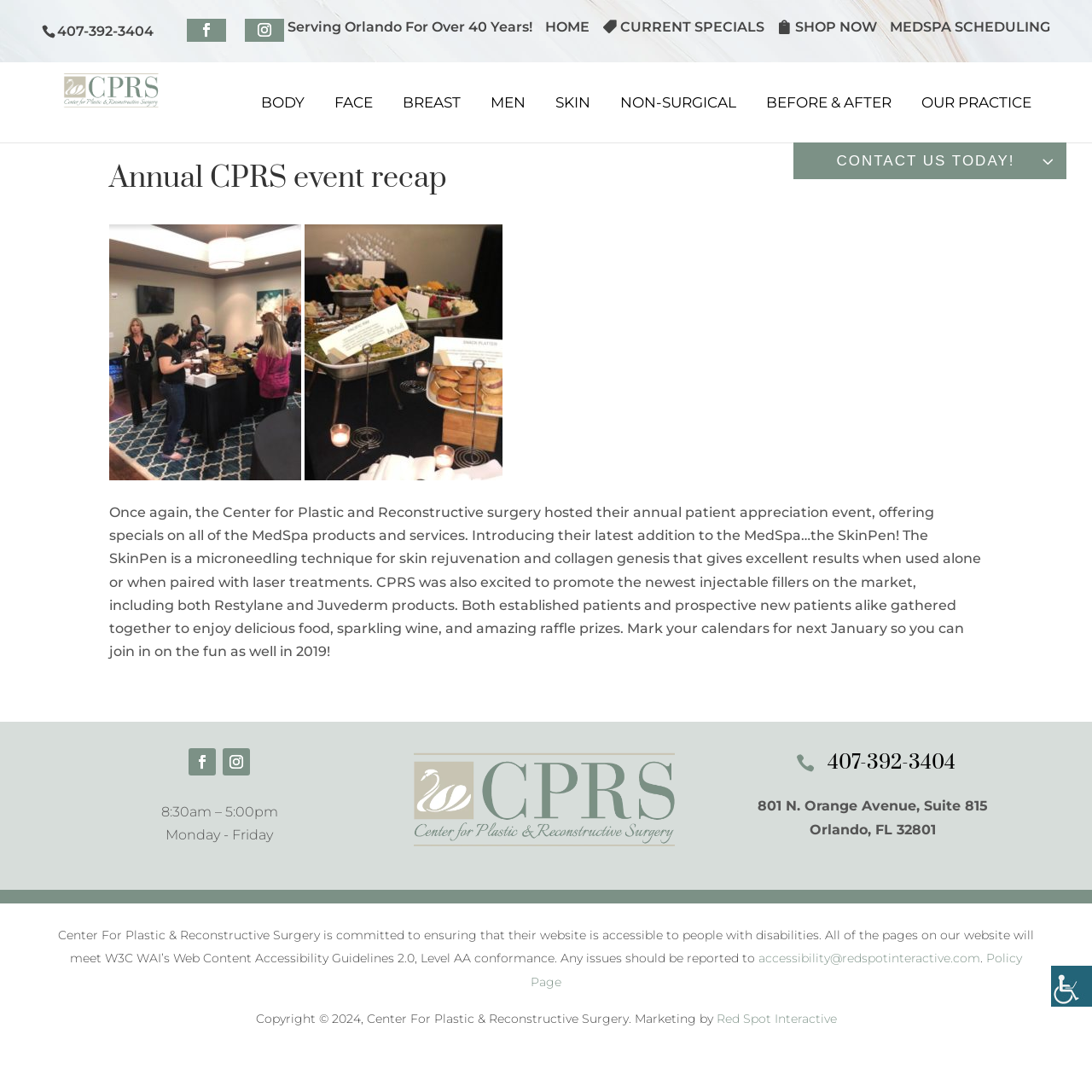Provide a single word or phrase to answer the given question: 
What is the name of the company that did the marketing for the Center for Plastic and Reconstructive Surgery?

Red Spot Interactive